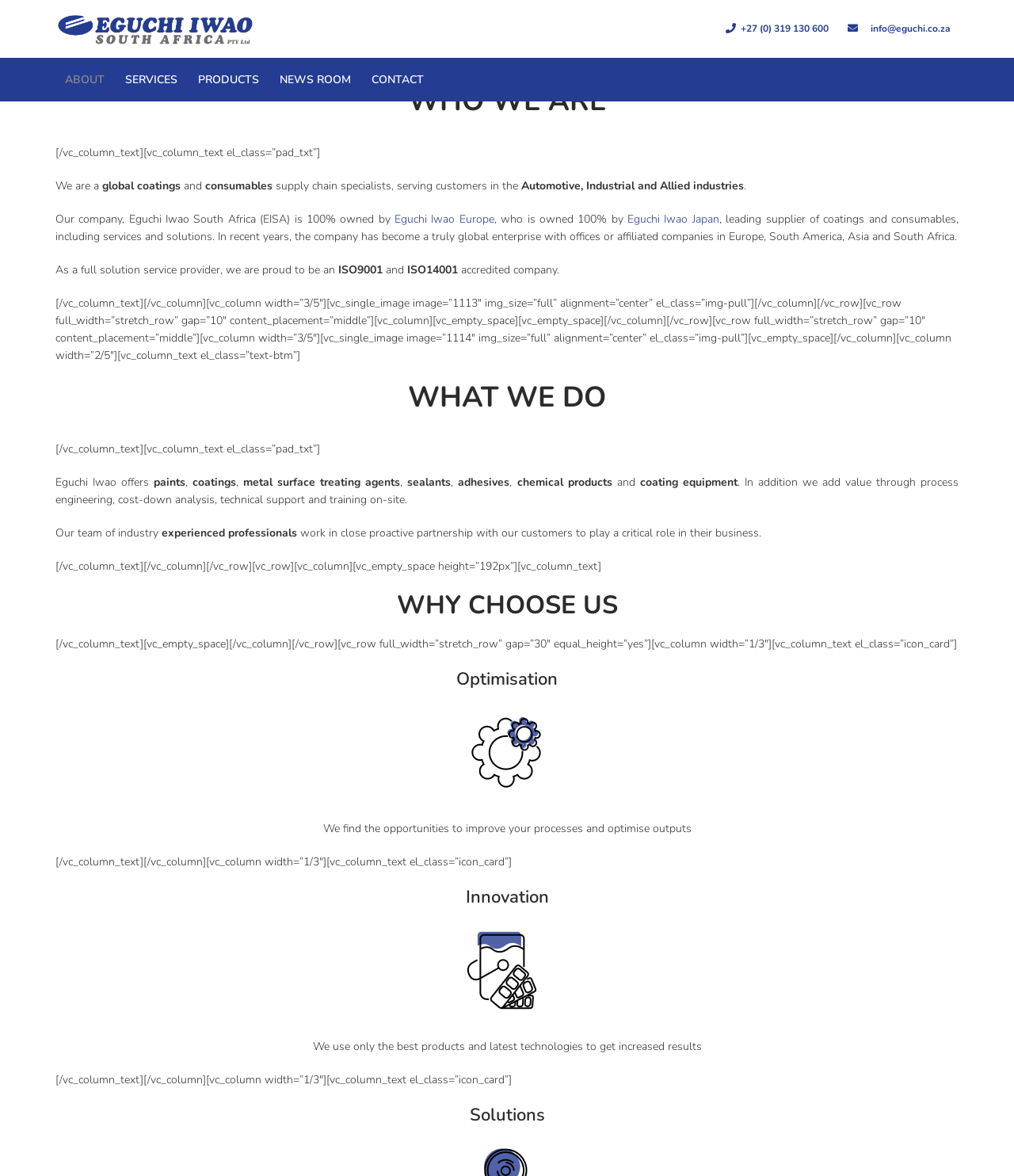Using the information in the image, give a comprehensive answer to the question: 
What is the company's name?

The company's name is Eguchi Iwao, which is mentioned in the link 'Eguchi Iwao' at the top of the webpage, and also in the text 'Our company, Eguchi Iwao South Africa (EISA) is 100% owned by Eguchi Iwao Europe'.